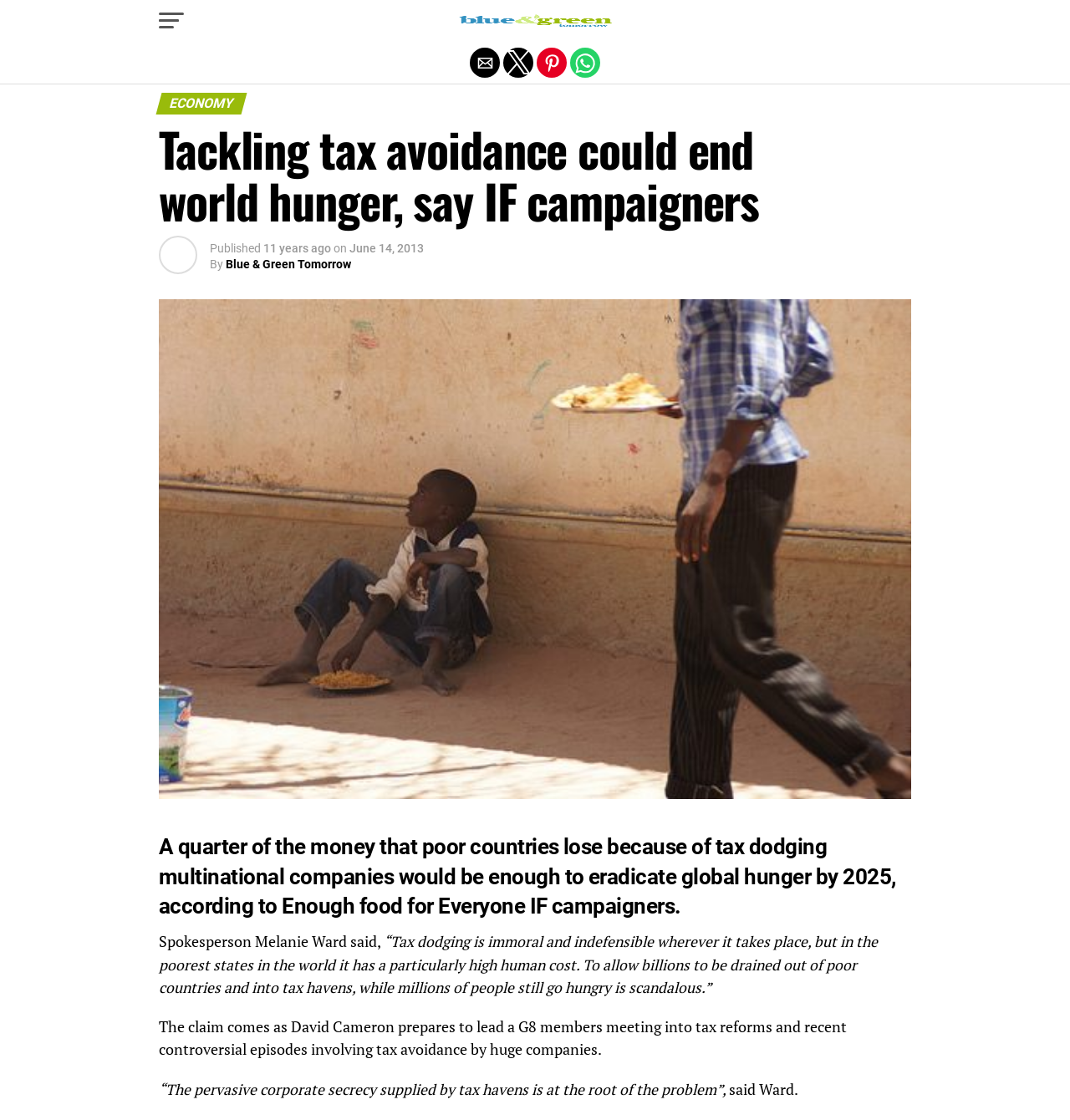Mark the bounding box of the element that matches the following description: "parent_node: Blue and Green Tomorrow".

[0.425, 0.019, 0.575, 0.033]